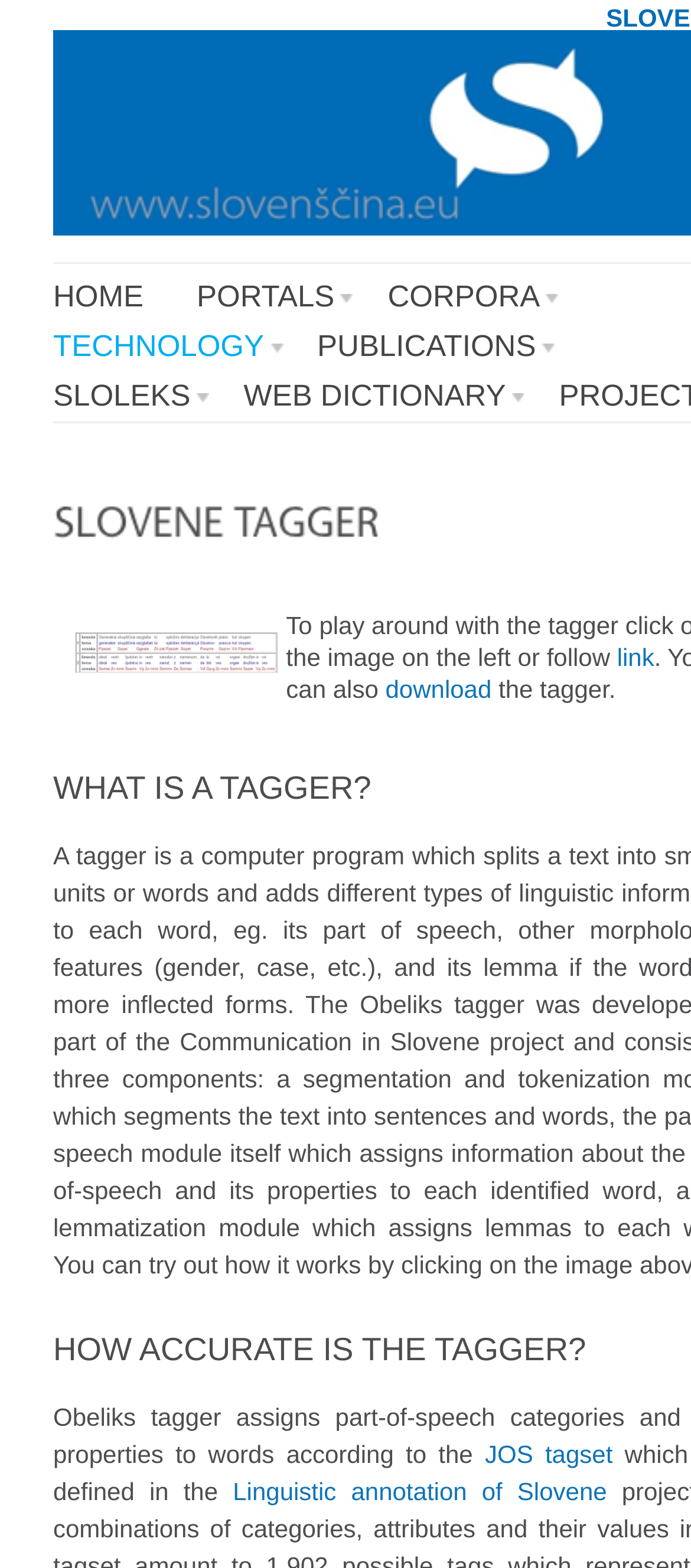Pinpoint the bounding box coordinates of the area that should be clicked to complete the following instruction: "explore corpora". The coordinates must be given as four float numbers between 0 and 1, i.e., [left, top, right, bottom].

[0.561, 0.174, 0.781, 0.206]